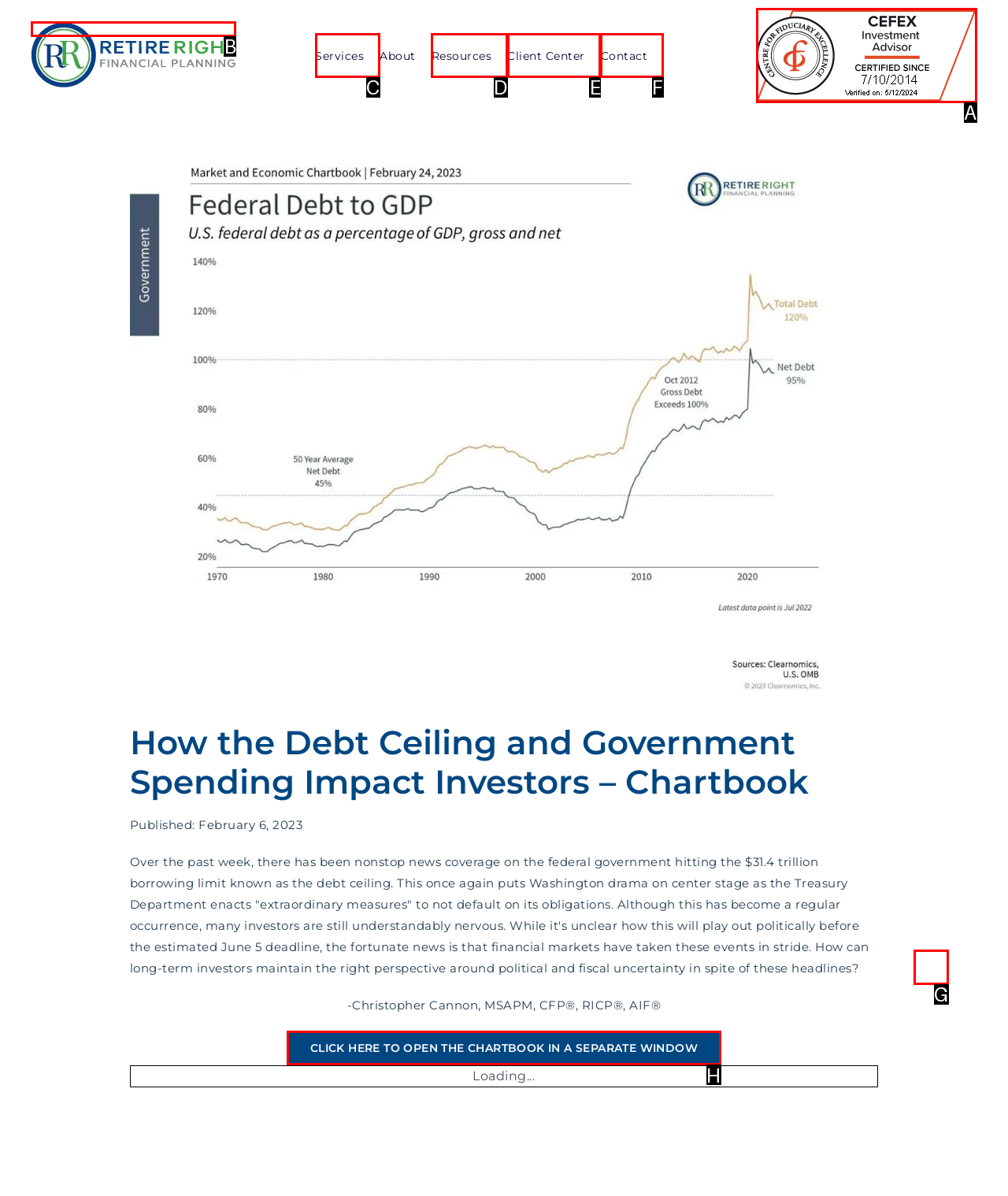Select the HTML element that needs to be clicked to carry out the task: Go to Top
Provide the letter of the correct option.

G